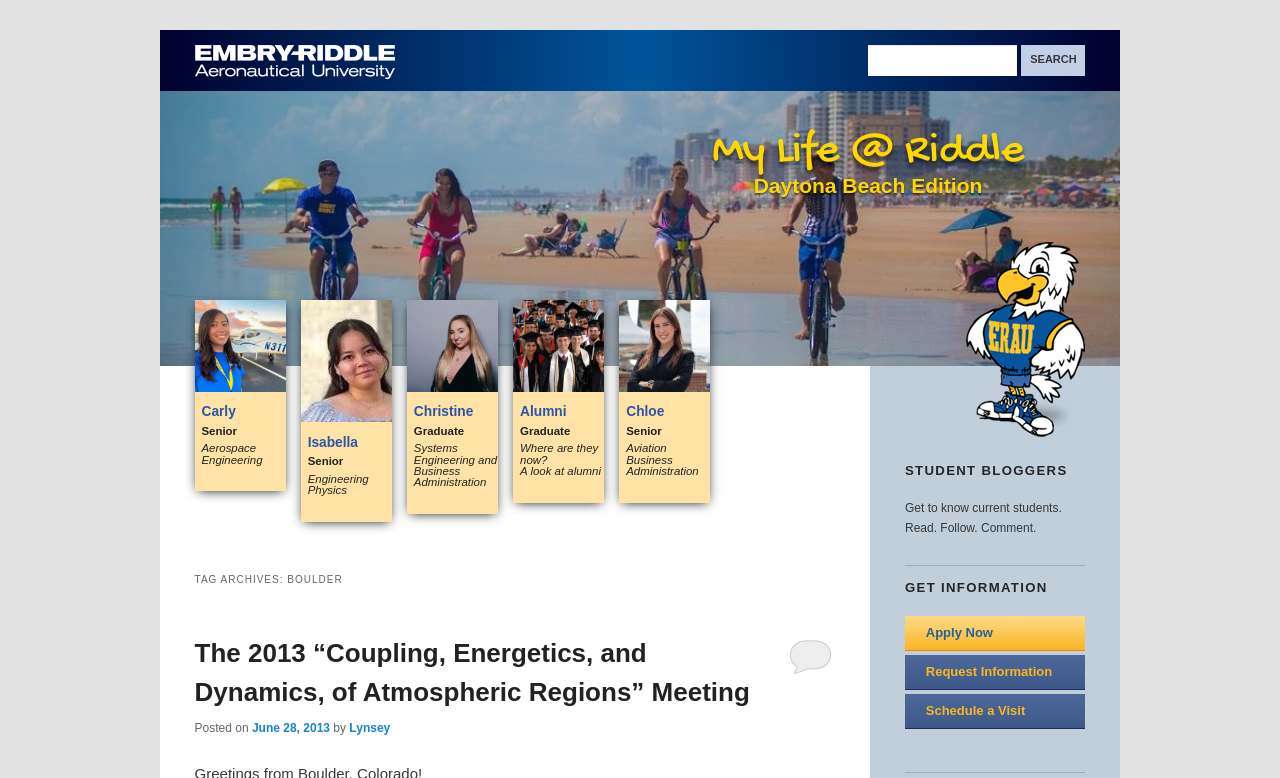Find and specify the bounding box coordinates that correspond to the clickable region for the instruction: "Search for something".

[0.798, 0.058, 0.848, 0.097]